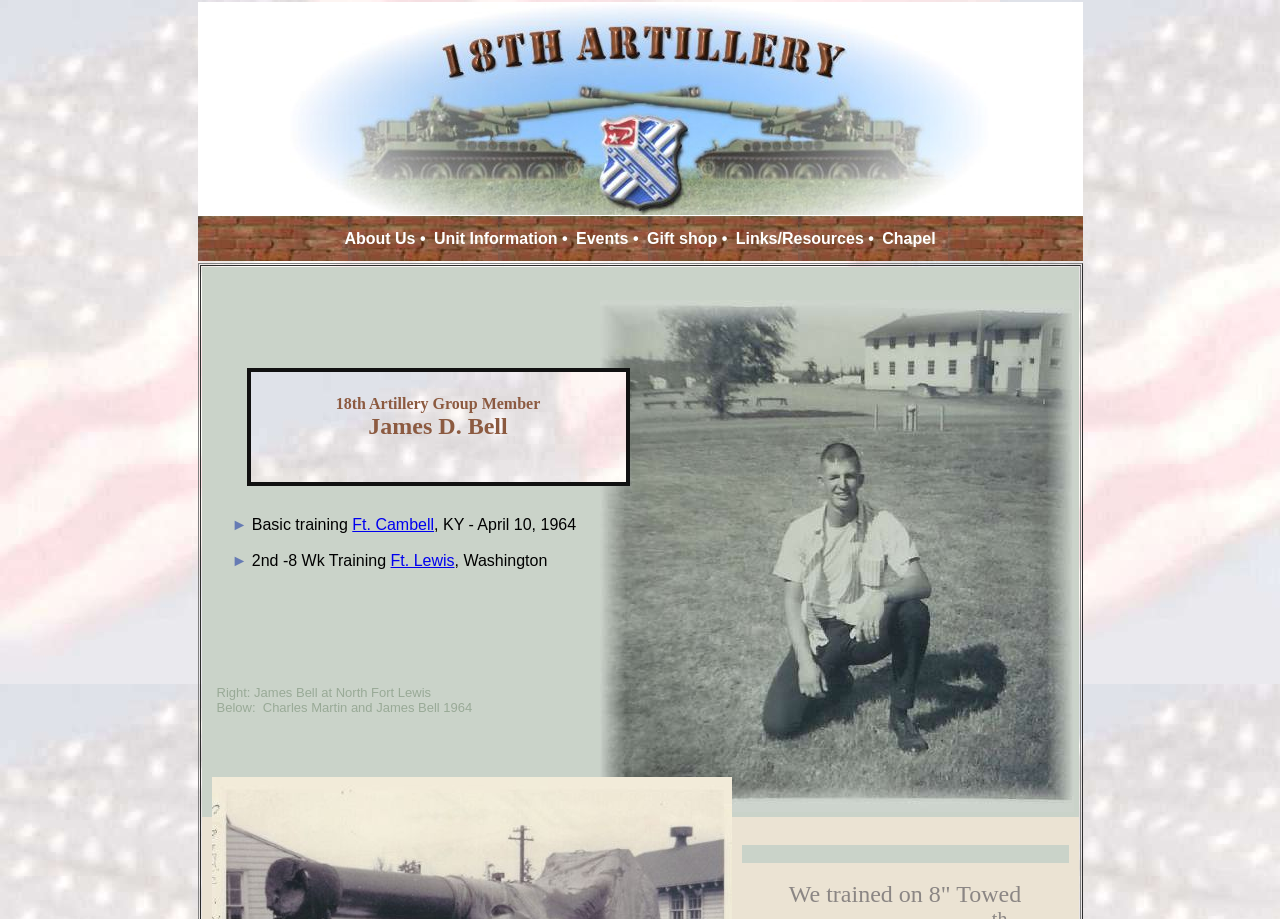Please look at the image and answer the question with a detailed explanation: What is the name of the person in the photo with James Bell?

The name of the person in the photo with James Bell can be found in the text 'Below: Charles Martin and James Bell 1964'. This text is located below the photo of James Bell, which is an image element within a layout table cell.